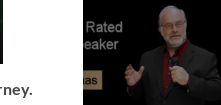Answer the question in a single word or phrase:
What is the purpose of the text alongside Thomas Frey?

to inspire